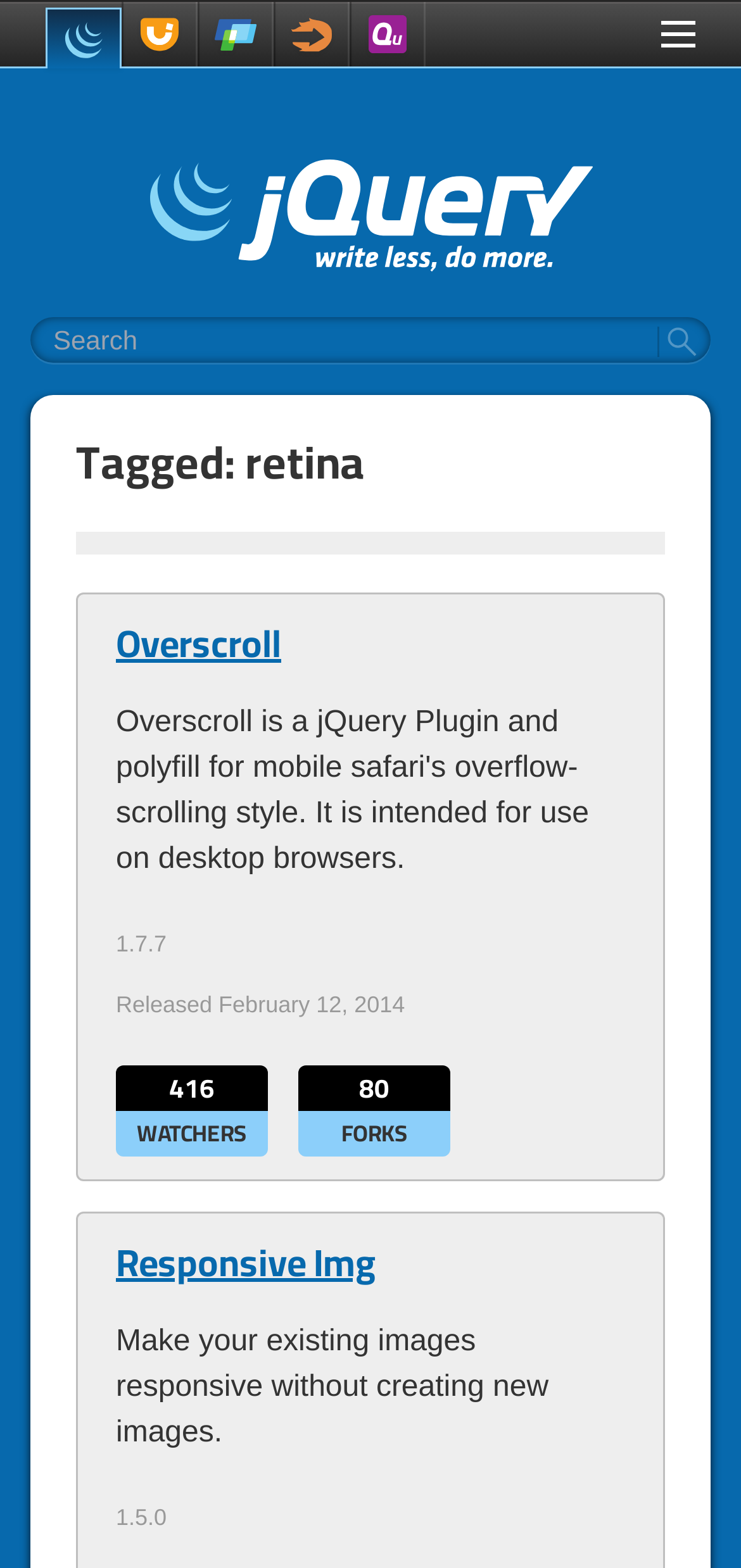Locate the bounding box coordinates of the element that needs to be clicked to carry out the instruction: "Share via Twitter". The coordinates should be given as four float numbers ranging from 0 to 1, i.e., [left, top, right, bottom].

None